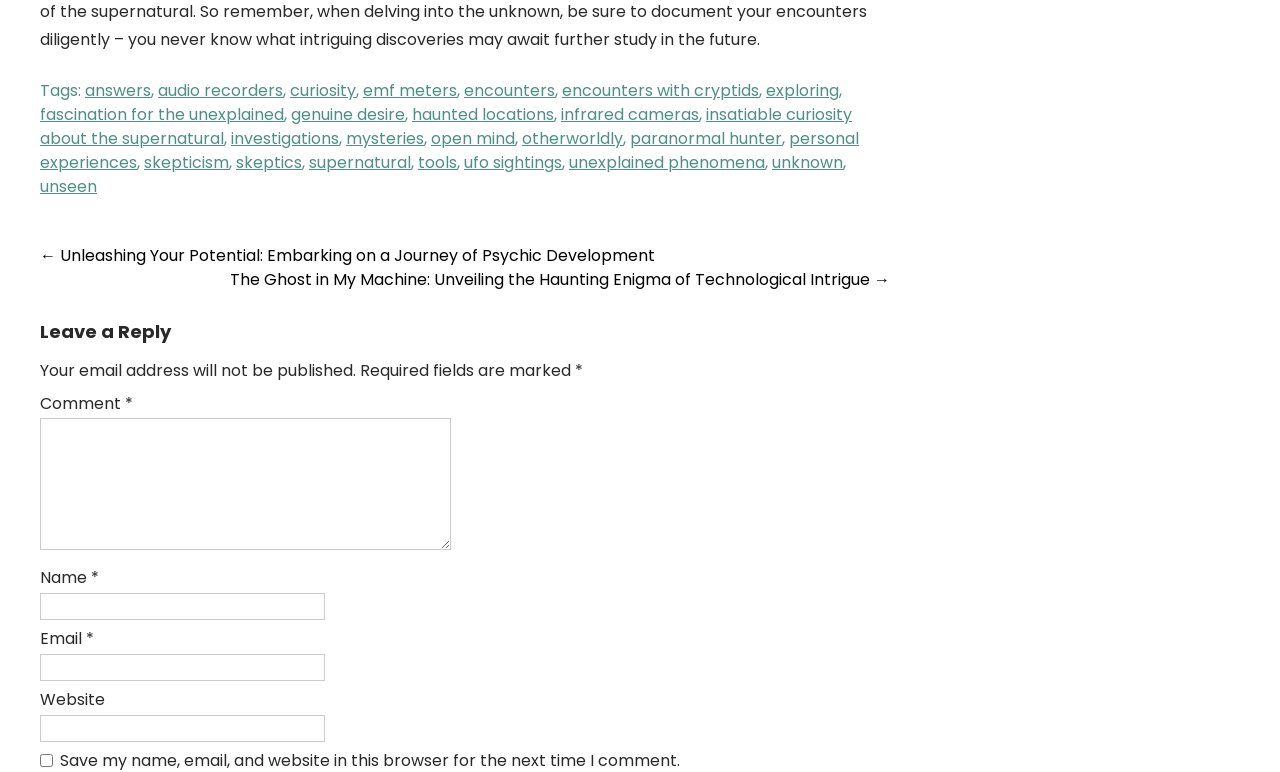Show the bounding box coordinates for the element that needs to be clicked to execute the following instruction: "Type a comment in the comment box". Provide the coordinates in the form of four float numbers between 0 and 1, i.e., [left, top, right, bottom].

[0.031, 0.541, 0.352, 0.712]